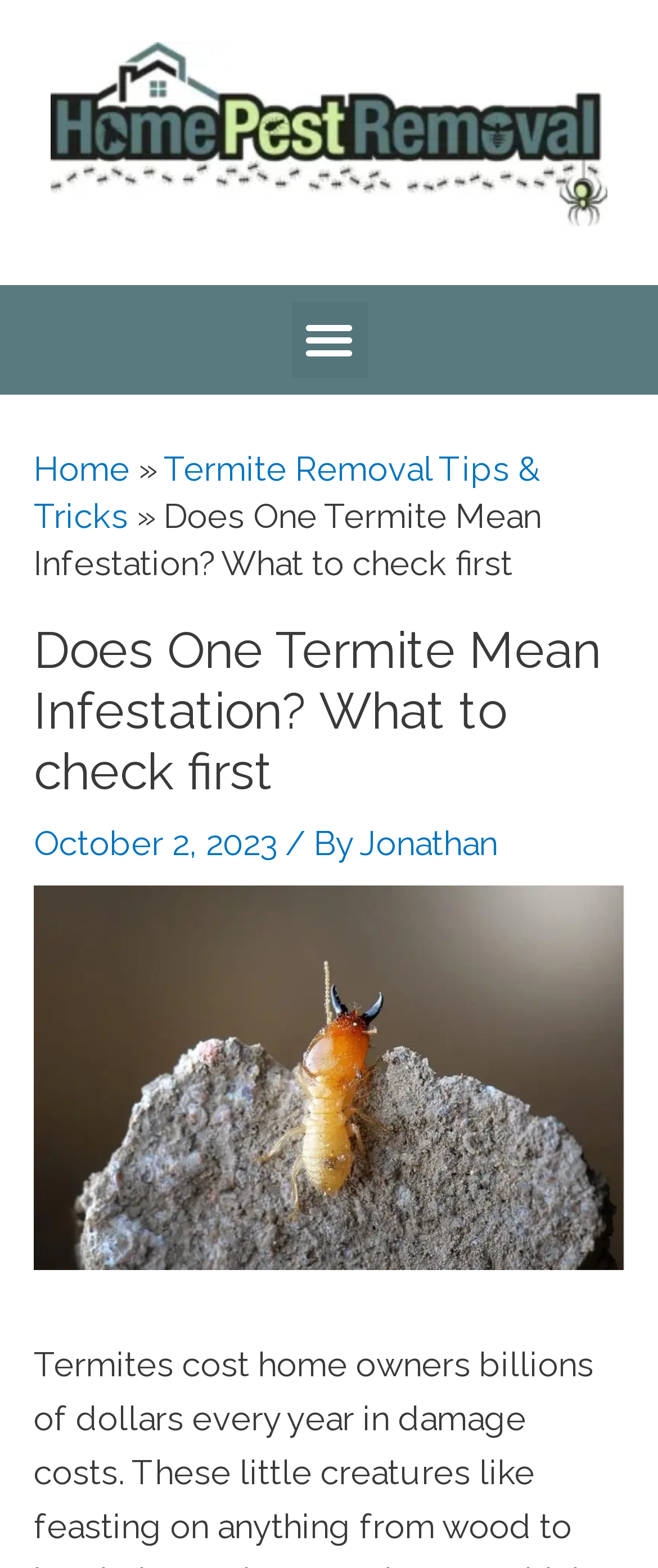Please extract the webpage's main title and generate its text content.

Does One Termite Mean Infestation? What to check first